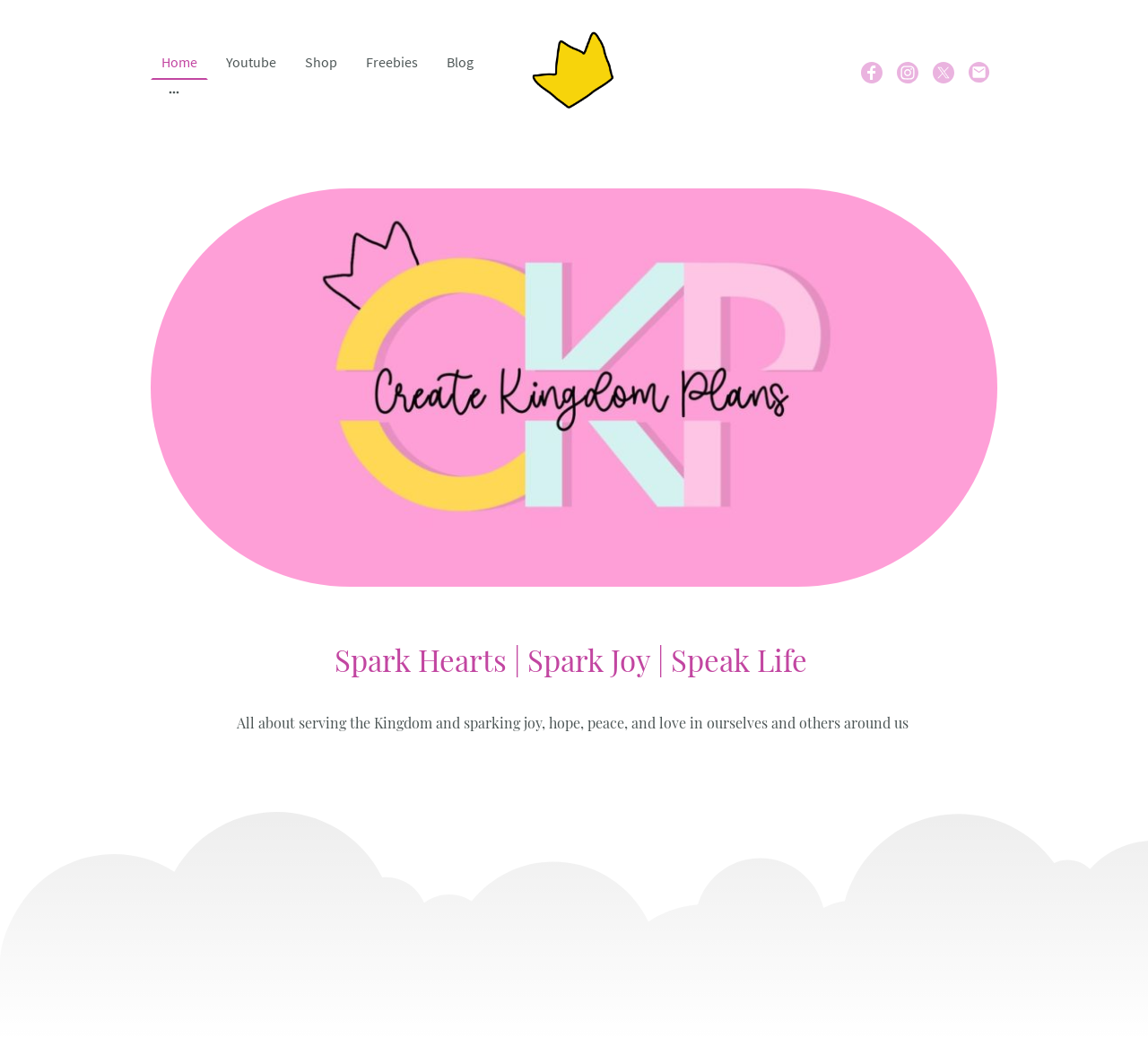What is the name of the website?
Kindly offer a comprehensive and detailed response to the question.

I determined the name of the website by looking at the heading element with the text 'Spark Hearts | Spark Joy | Speak Life' which is likely to be the title of the website.